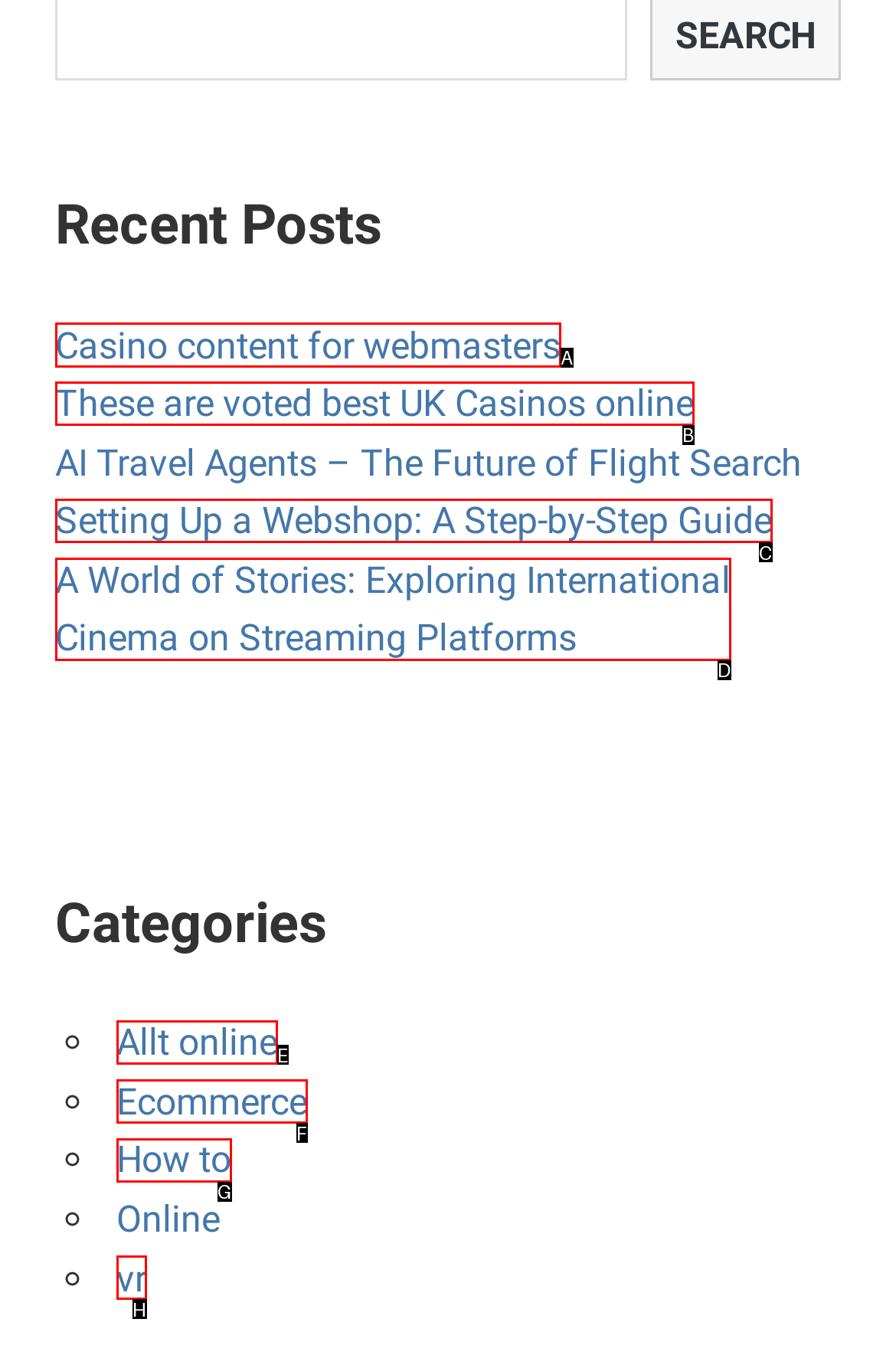Point out the UI element to be clicked for this instruction: Read about casino content for webmasters. Provide the answer as the letter of the chosen element.

A